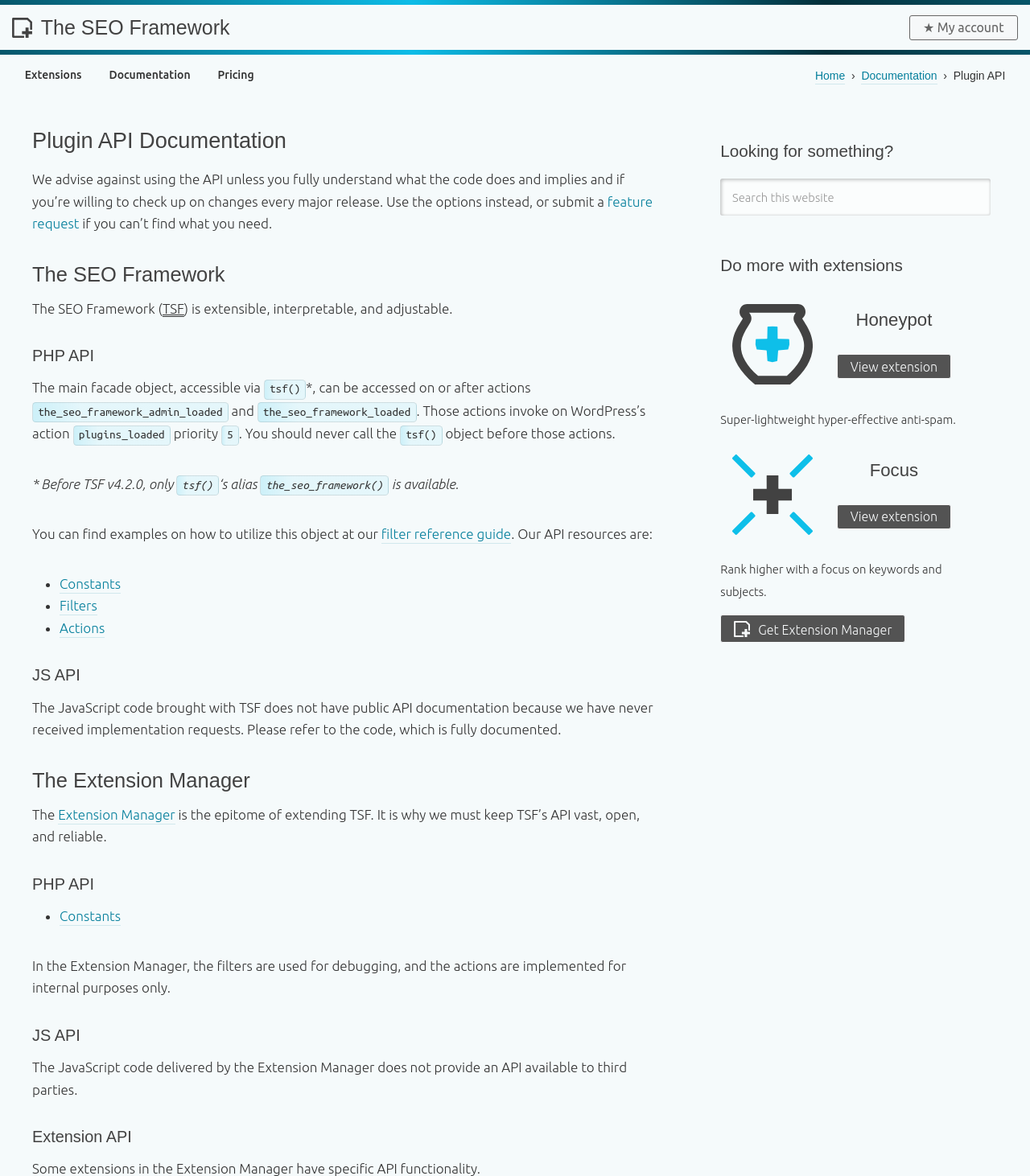Locate the heading on the webpage and return its text.

The SEO Framework